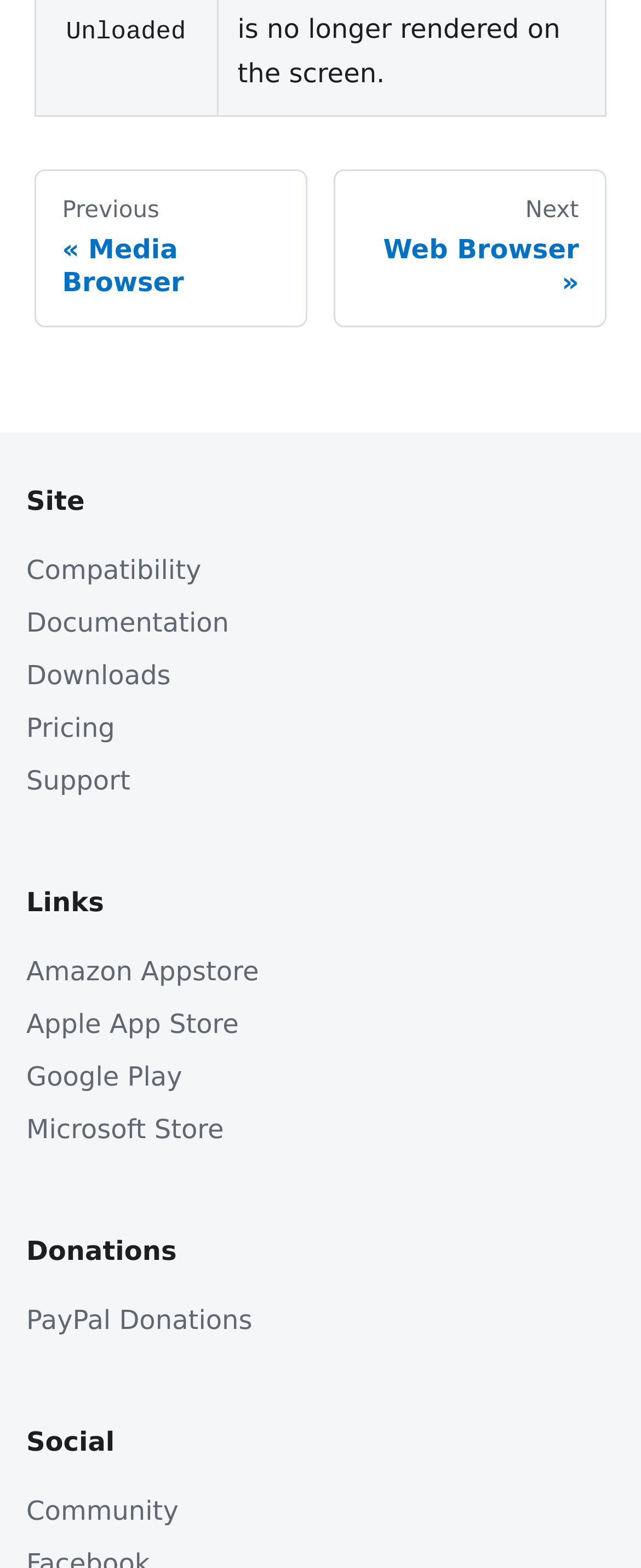Please find the bounding box coordinates of the element that you should click to achieve the following instruction: "go to previous media browser". The coordinates should be presented as four float numbers between 0 and 1: [left, top, right, bottom].

[0.053, 0.108, 0.479, 0.208]